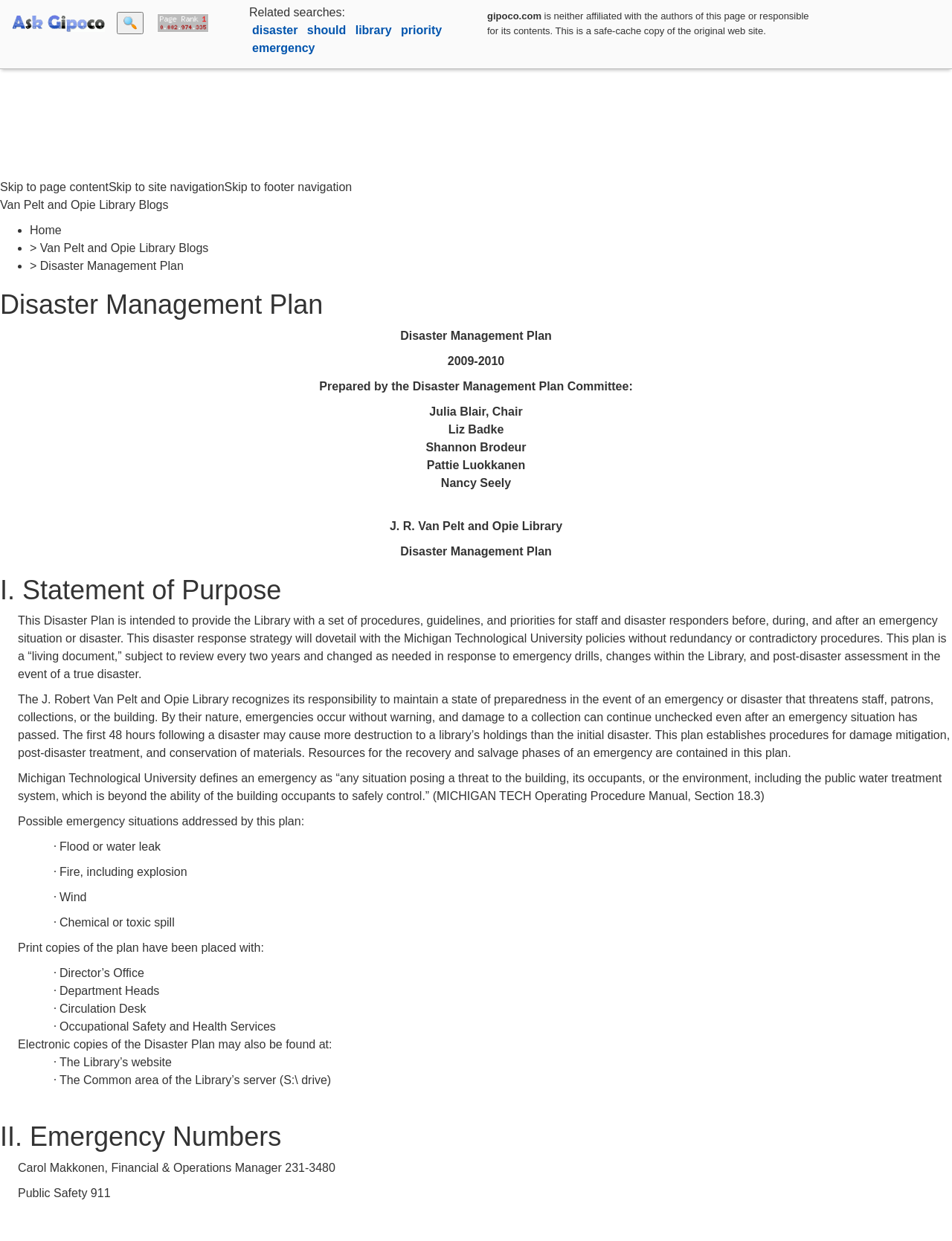Please identify the bounding box coordinates of the element I should click to complete this instruction: 'Click the 'free experimental uncensored search engine' link to visit the search engine website'. The coordinates should be given as four float numbers between 0 and 1, like this: [left, top, right, bottom].

[0.012, 0.013, 0.11, 0.023]